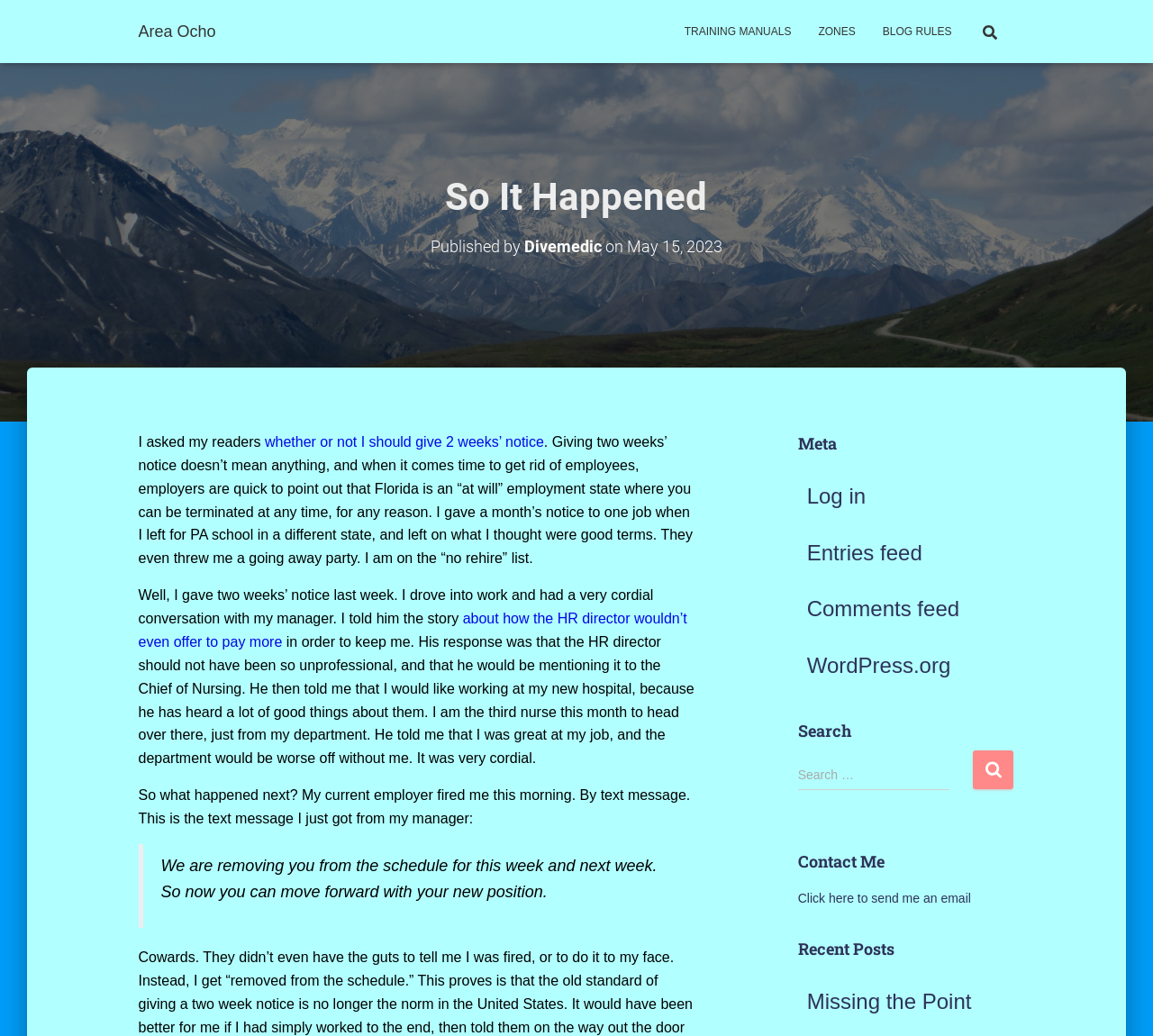Please determine the bounding box coordinates of the element to click in order to execute the following instruction: "Read the article 'ROBBING THE DEAD—DANCING, NOT A PART OF THE SAINTS' RELIGION—KINDNESS IN GOVERNMENT—MORE TELEGRAPHIC WIRES'". The coordinates should be four float numbers between 0 and 1, specified as [left, top, right, bottom].

None